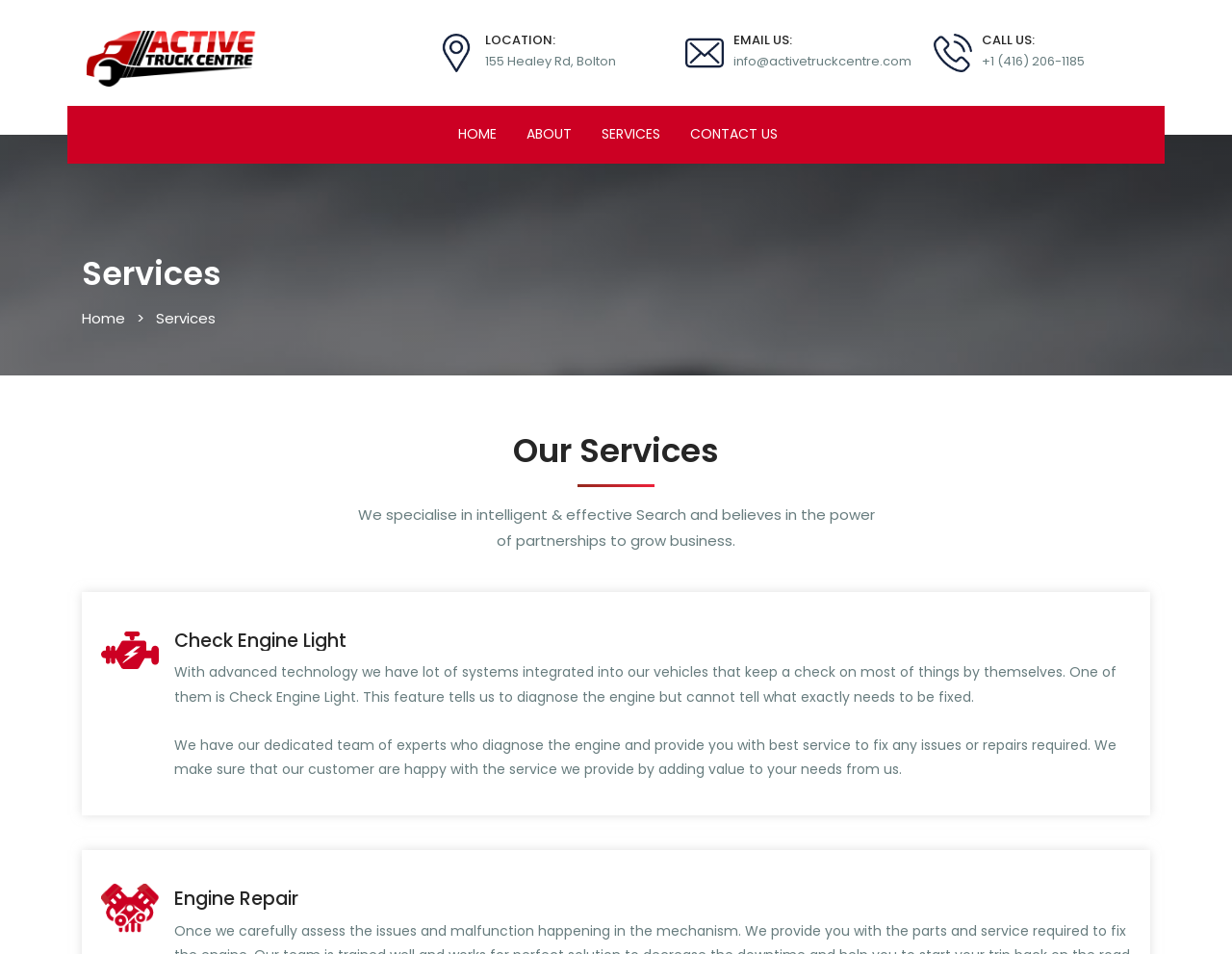Construct a comprehensive description capturing every detail on the webpage.

The webpage is about Active Truck Center, a truck repair and maintenance service provider. At the top left, there is a figure, likely a logo, accompanied by a link. To the right of the logo, there are three figures, each with a heading and static text below, displaying the location, email, and phone number of the center.

Below the contact information, there is a navigation menu with four links: HOME, ABOUT, SERVICES, and CONTACT US. The SERVICES link is highlighted, indicating that the user is currently on this page.

The main content of the page is divided into two sections. The first section has a heading "Services" and a subheading "Our Services". Below the subheading, there is a paragraph describing the center's specialization in intelligent and effective search and their belief in partnerships to grow business.

The second section is dedicated to describing specific services offered by the center. There are two sections, each with a figure, a heading, and a detailed description. The first section is about the "Check Engine Light" feature, which is a diagnostic tool that alerts the driver to engine issues. The description explains how the center's team of experts can diagnose and repair engine problems. The second section is about "Engine Repair", but the description is not provided.

Throughout the page, there are several links, including a breadcrumb navigation at the top, which shows the path "Home > Services".